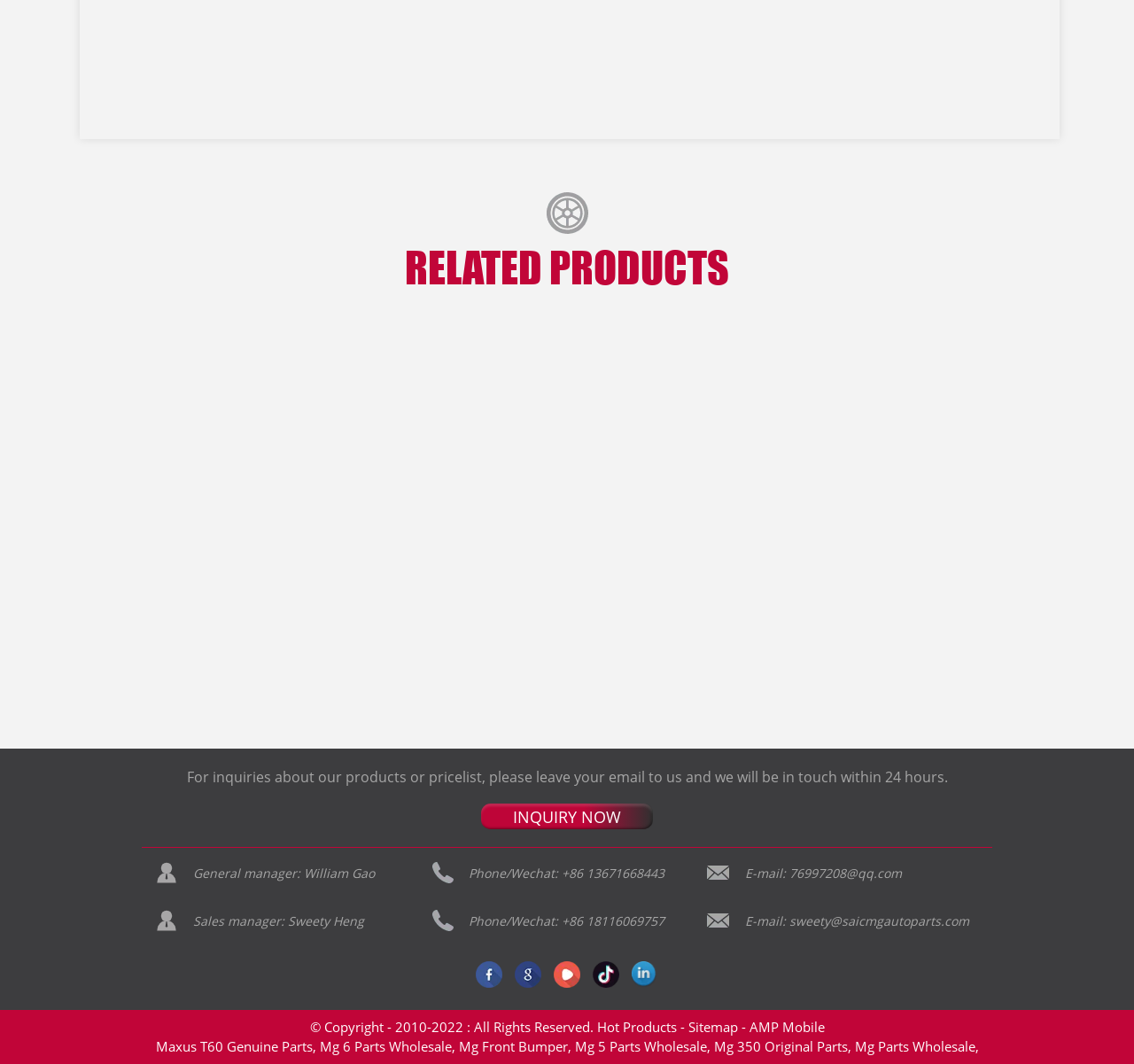Please locate the bounding box coordinates of the element that should be clicked to achieve the given instruction: "Explore related product Minnie Mouse Maroon Quilted".

None